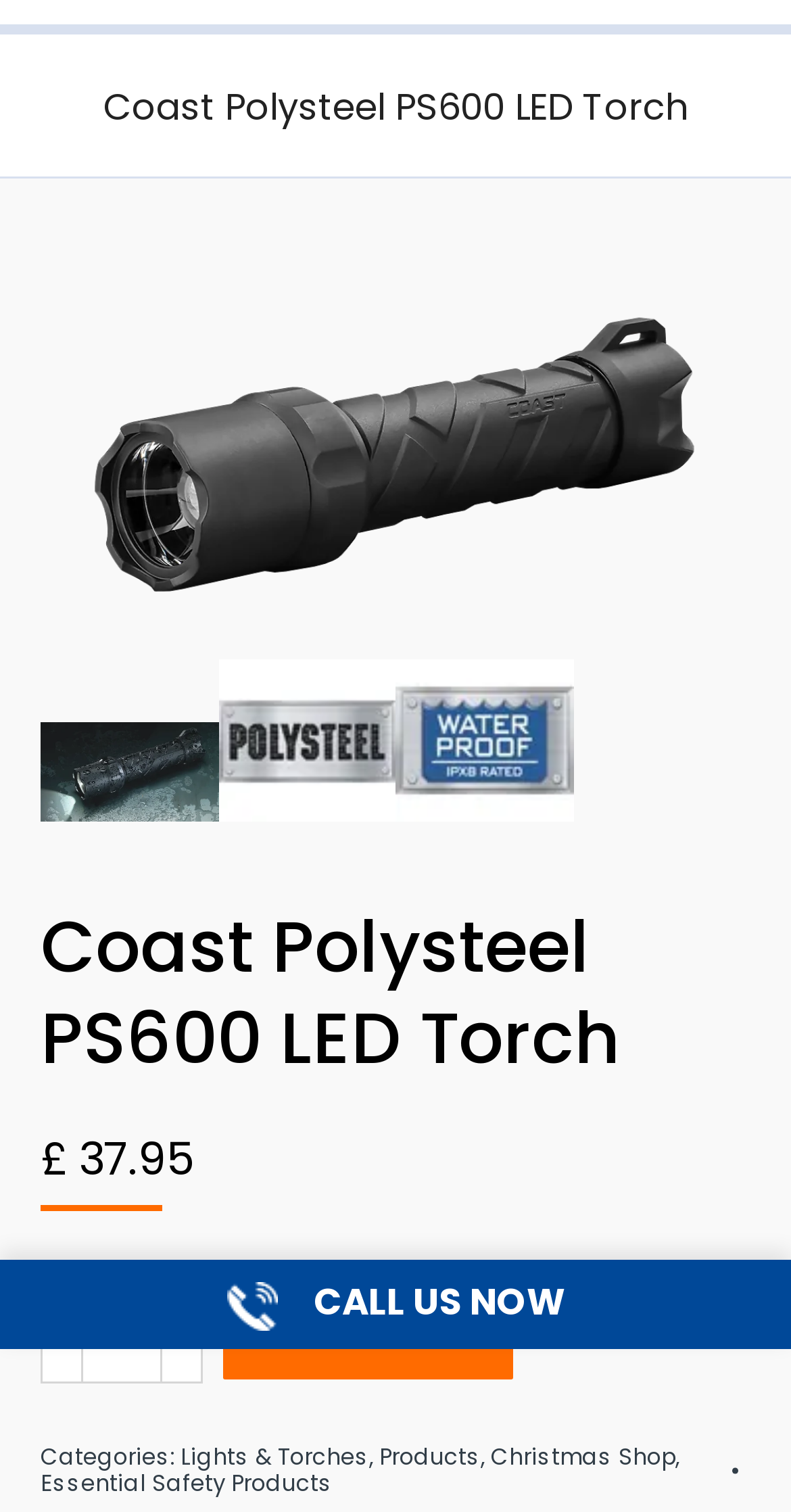What is the purpose of the '-' button on the product page?
Please respond to the question with as much detail as possible.

I inferred the purpose of the '-' button by looking at its position on the webpage. It is located next to the spinbutton element, which suggests that it is used to decrease the quantity of the product.